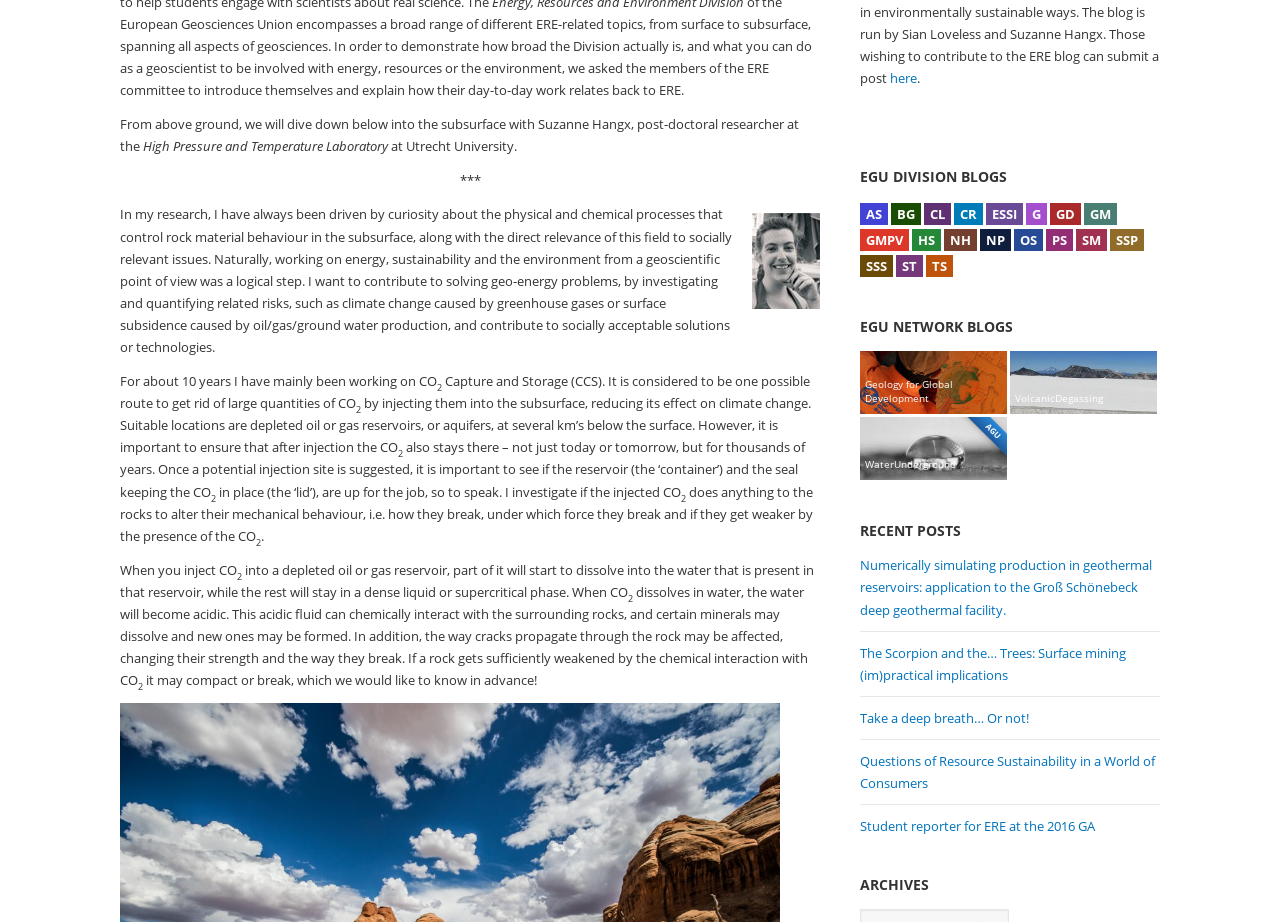Bounding box coordinates should be provided in the format (top-left x, top-left y, bottom-right x, bottom-right y) with all values between 0 and 1. Identify the bounding box for this UI element: AGU WaterUnderground

[0.672, 0.452, 0.787, 0.52]